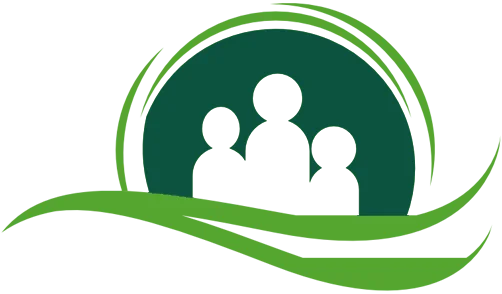Provide a short, one-word or phrase answer to the question below:
What does the flowing ribbon of green represent?

Holistic support and growth